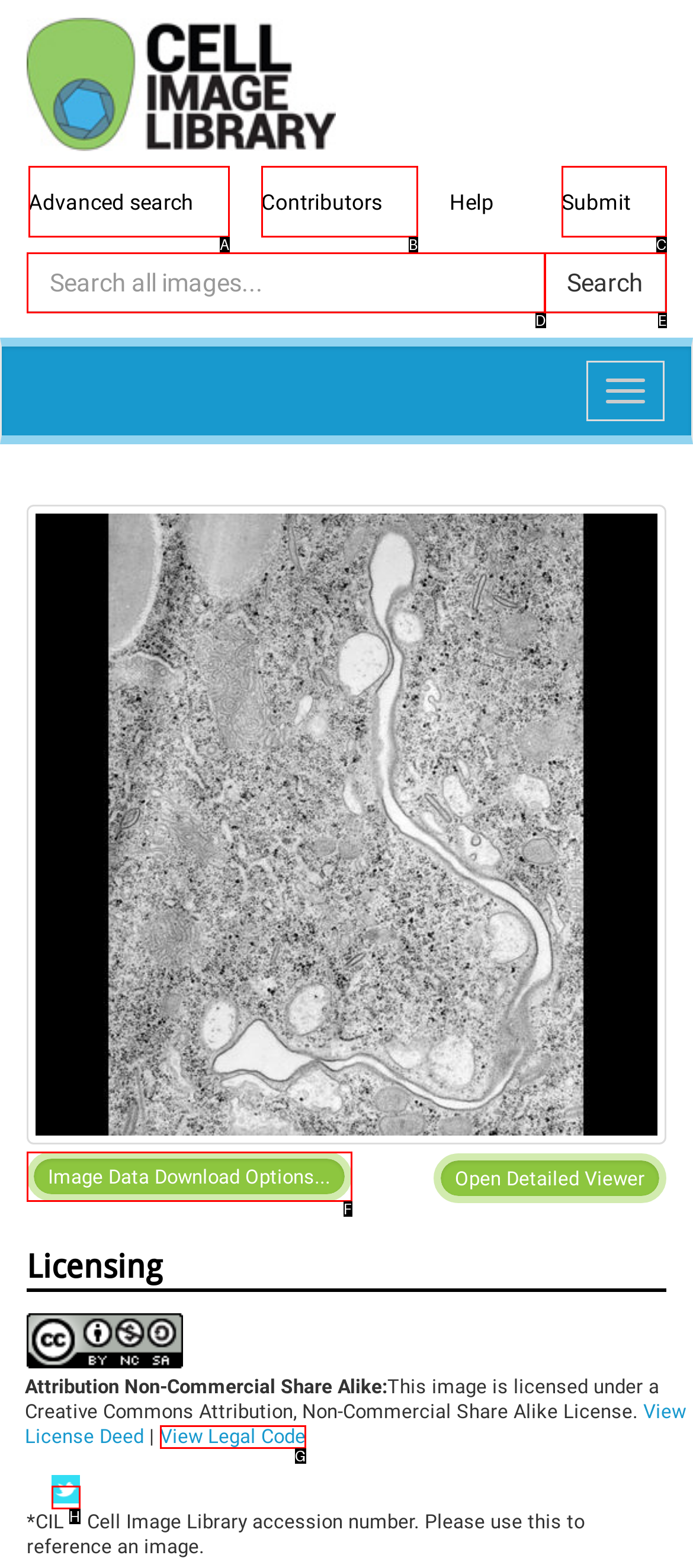Determine which option matches the description: View Legal Code. Answer using the letter of the option.

G